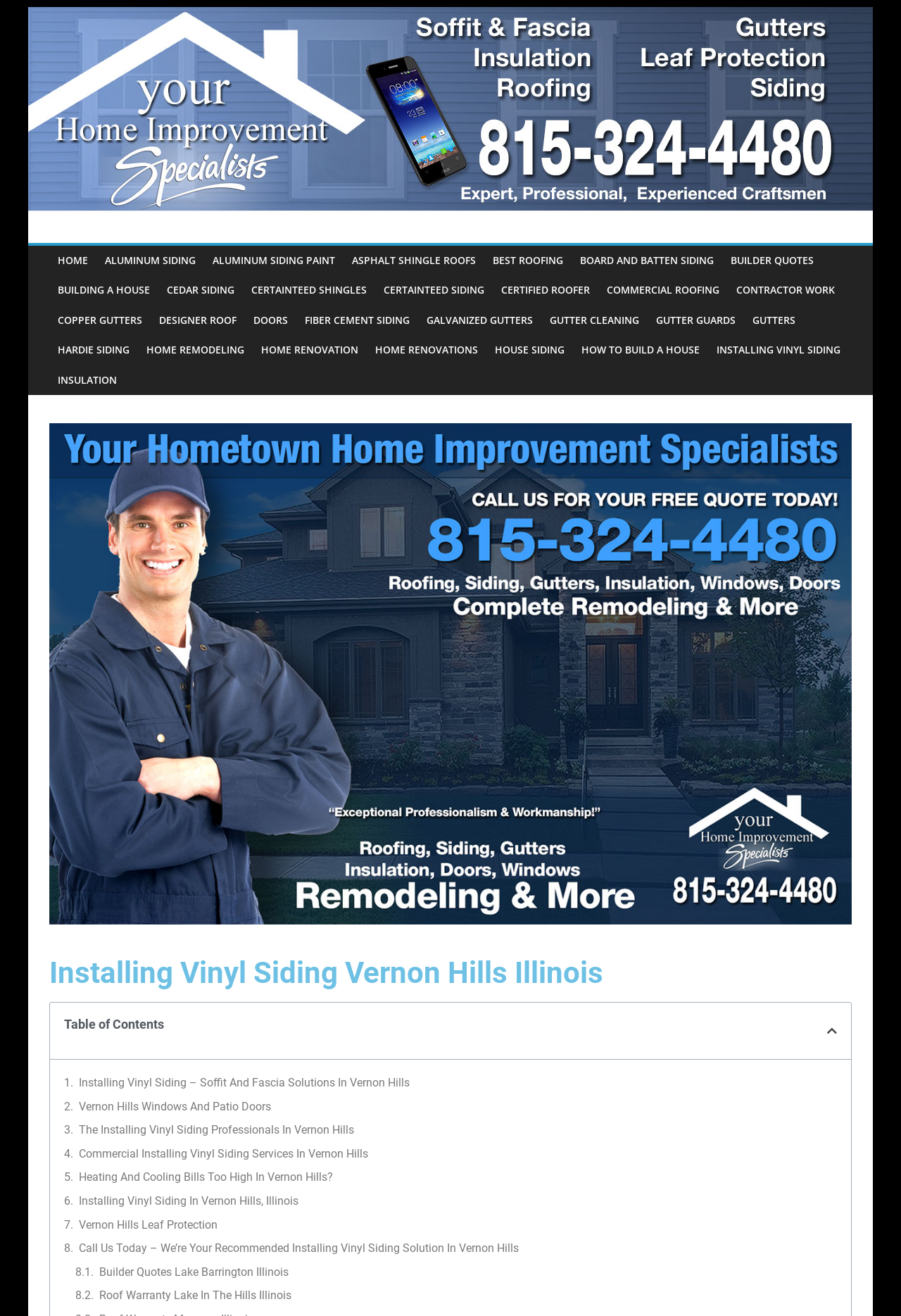Answer this question using a single word or a brief phrase:
What is the name of the company providing home improvement services?

Jackson Exterior Contractors